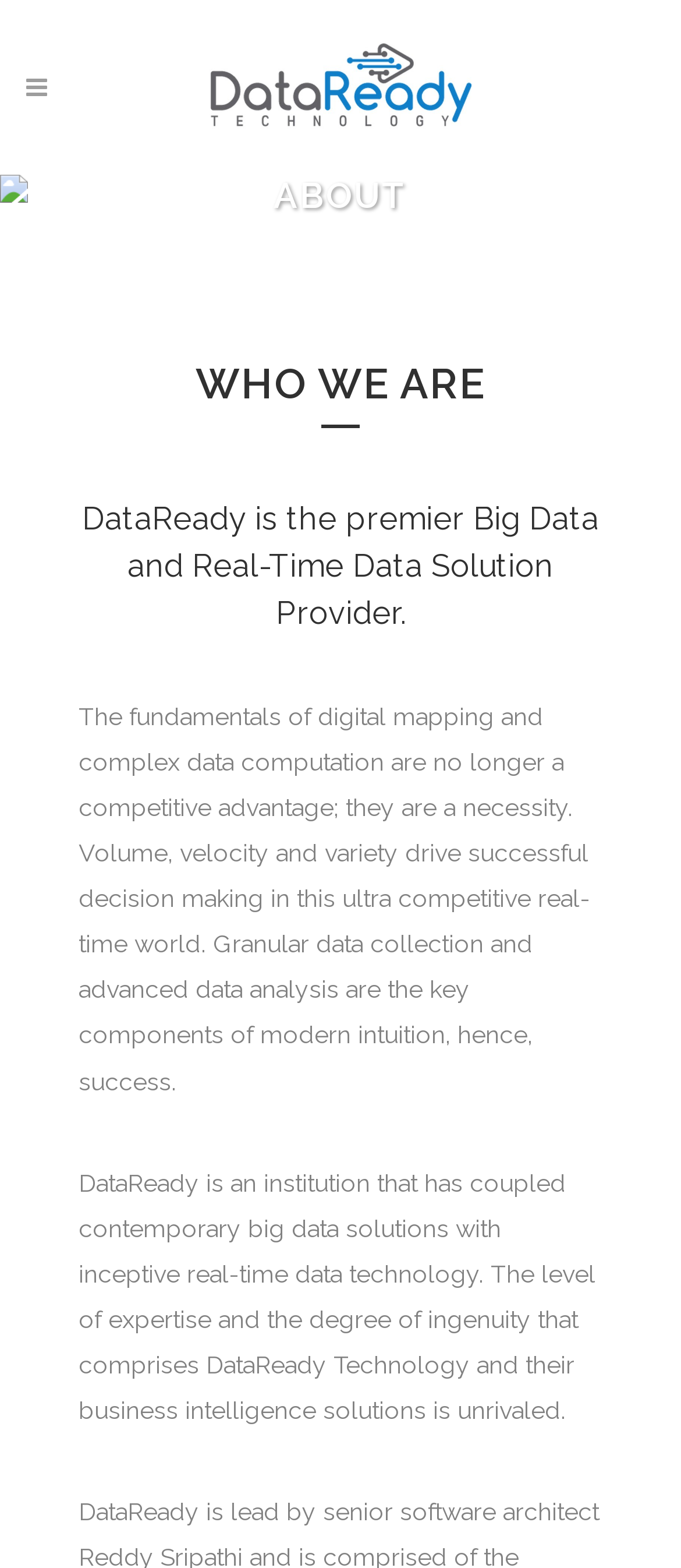Explain in detail what is displayed on the webpage.

The webpage is about DataReady, a company specializing in Artificial Intelligence, Real-Time Analytics, and Big Data solutions in Ontario, Canada. 

At the top of the page, there are two layout tables, one on the left and one on the right, spanning the entire width of the page. The right layout table contains a logo link with an image, positioned almost centrally at the top. 

Below the top section, there is a horizontal image spanning the entire width of the page. 

Underneath the image, there is another layout table, which contains a heading that reads "ABOUT" in a prominent position. 

Below the "ABOUT" heading, there are three subsequent headings. The first one reads "WHO WE ARE", followed by a brief description of DataReady as a premier Big Data and Real-Time Data Solution Provider. 

The third heading is a longer paragraph that explains the importance of digital mapping, complex data computation, and advanced data analysis in today's competitive world. 

Finally, there is a fourth section of text that describes DataReady as an institution that combines big data solutions with real-time data technology, highlighting their expertise and ingenuity in business intelligence solutions.